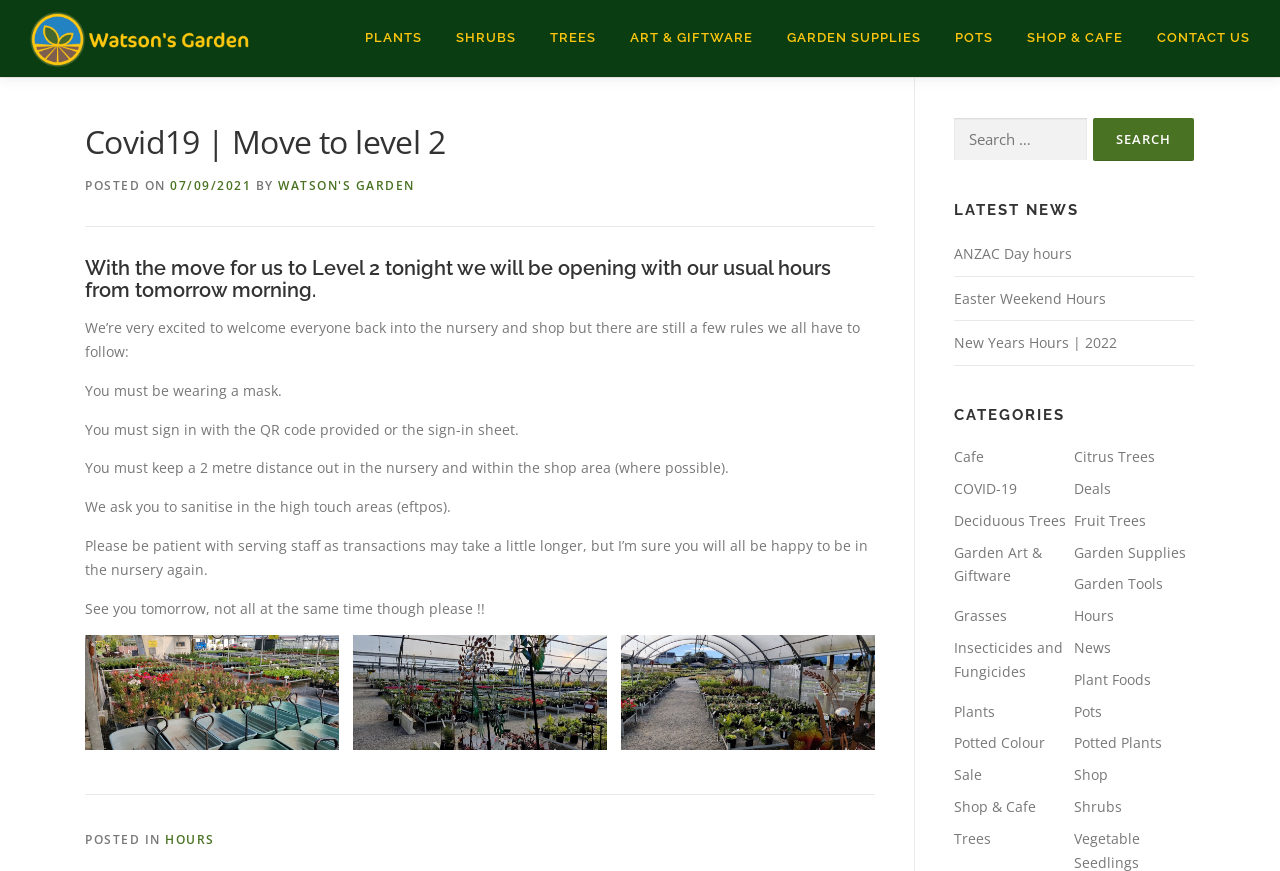Provide the bounding box coordinates for the specified HTML element described in this description: "Garden Art & Giftware". The coordinates should be four float numbers ranging from 0 to 1, in the format [left, top, right, bottom].

[0.745, 0.623, 0.814, 0.672]